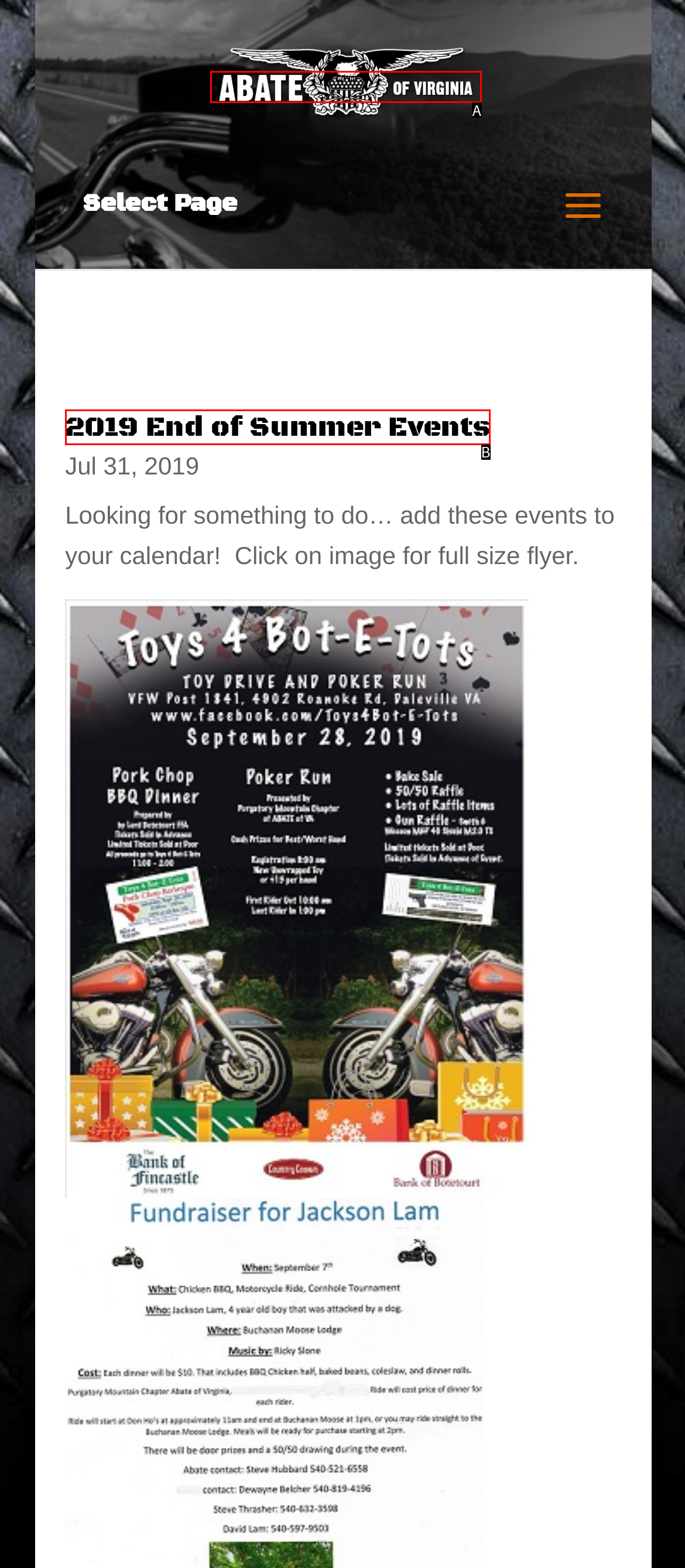Find the option that fits the given description: 2019 End of Summer Events
Answer with the letter representing the correct choice directly.

B